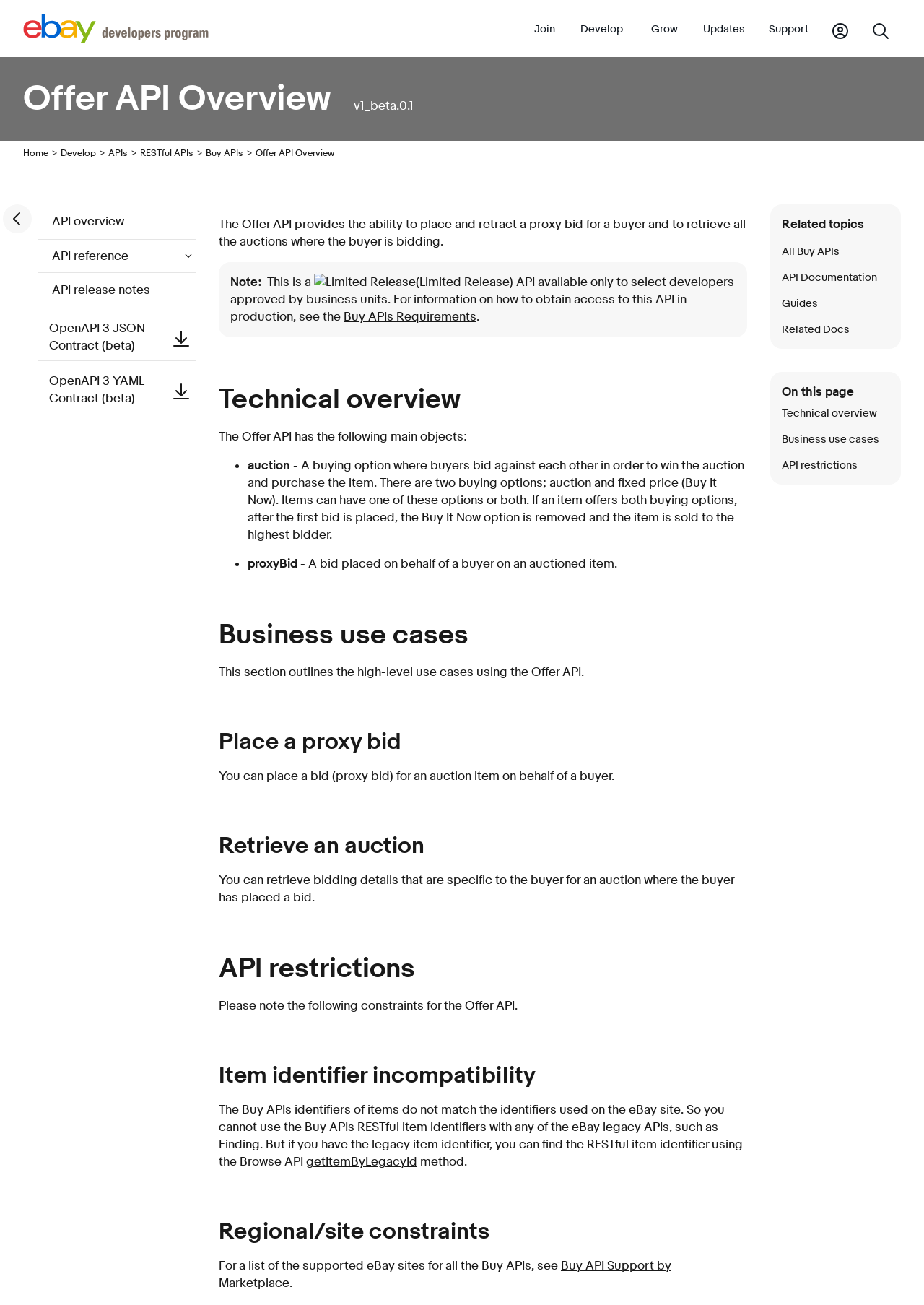Predict the bounding box coordinates of the UI element that matches this description: "RESTful APIs". The coordinates should be in the format [left, top, right, bottom] with each value between 0 and 1.

[0.152, 0.112, 0.209, 0.121]